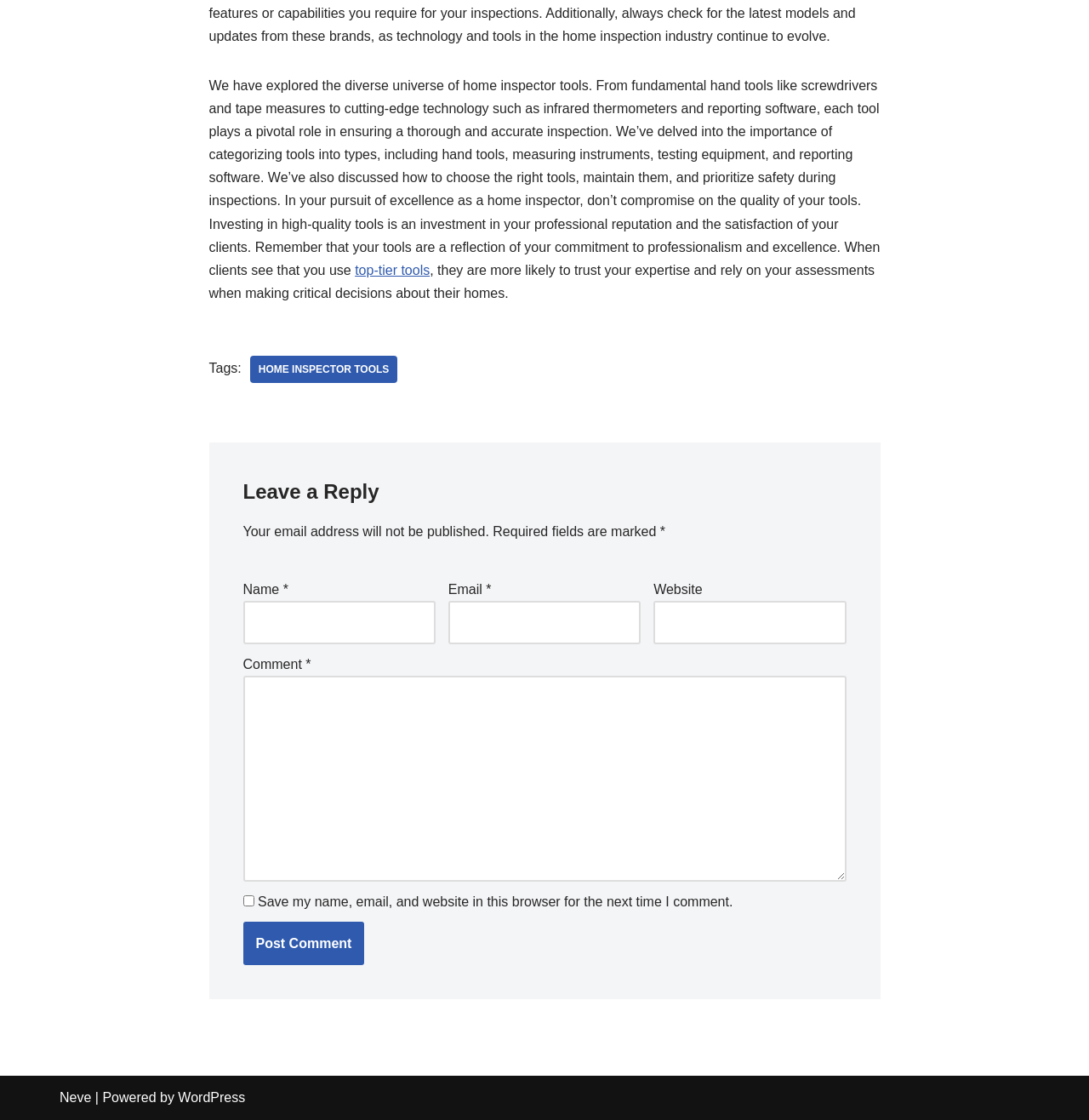Locate the bounding box coordinates of the clickable element to fulfill the following instruction: "Click on the 'Neve' link". Provide the coordinates as four float numbers between 0 and 1 in the format [left, top, right, bottom].

[0.055, 0.974, 0.084, 0.987]